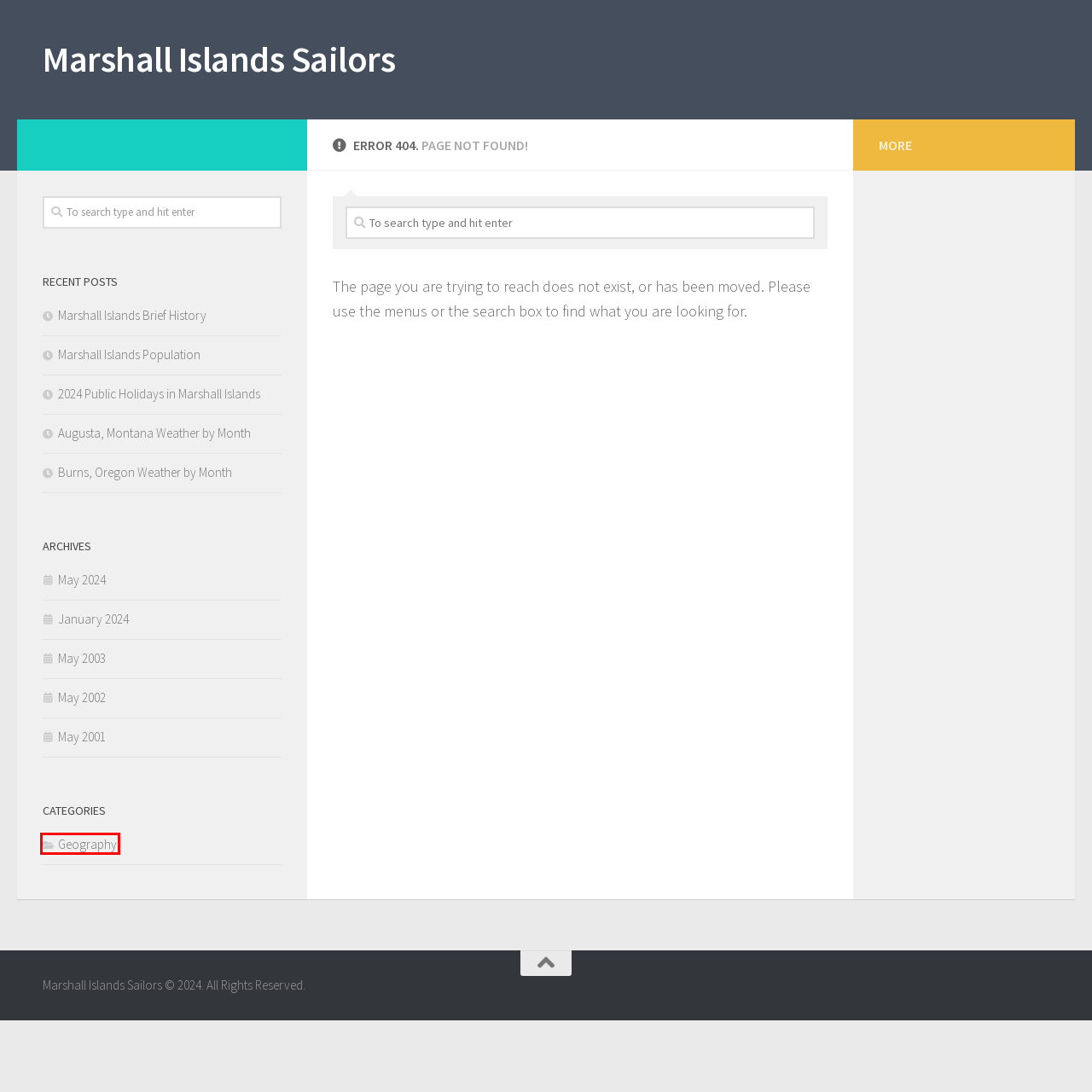You’re provided with a screenshot of a webpage that has a red bounding box around an element. Choose the best matching webpage description for the new page after clicking the element in the red box. The options are:
A. January 2024 – Marshall Islands Sailors
B. Marshall Islands Brief History – Marshall Islands Sailors
C. May 2003 – Marshall Islands Sailors
D. Geography – Marshall Islands Sailors
E. 2024 Public Holidays in Marshall Islands – Marshall Islands Sailors
F. May 2001 – Marshall Islands Sailors
G. Augusta, Montana Weather by Month – Marshall Islands Sailors
H. May 2002 – Marshall Islands Sailors

D